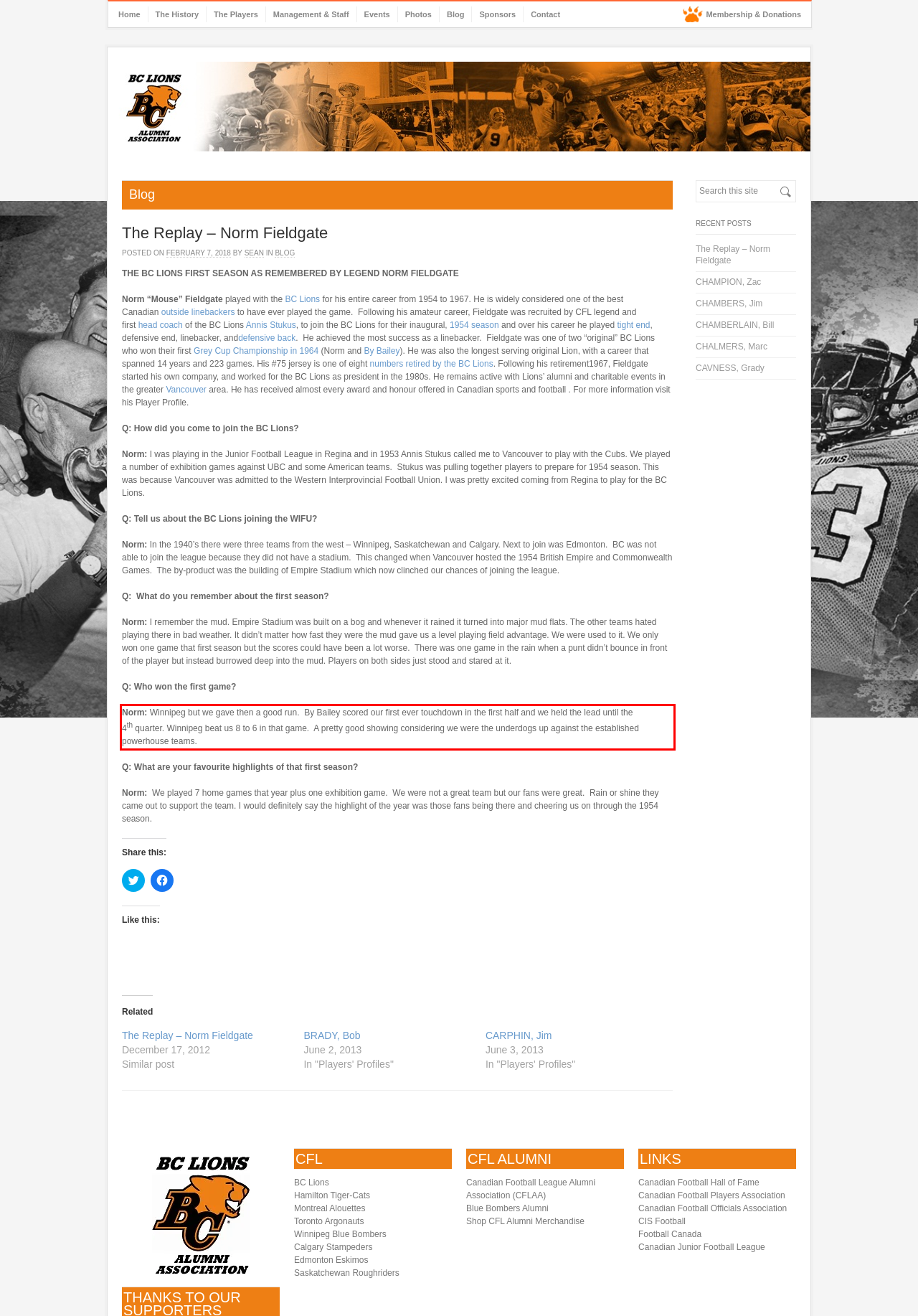Analyze the screenshot of a webpage where a red rectangle is bounding a UI element. Extract and generate the text content within this red bounding box.

Norm: Winnipeg but we gave then a good run. By Bailey scored our first ever touchdown in the first half and we held the lead until the 4th quarter. Winnipeg beat us 8 to 6 in that game. A pretty good showing considering we were the underdogs up against the established powerhouse teams.